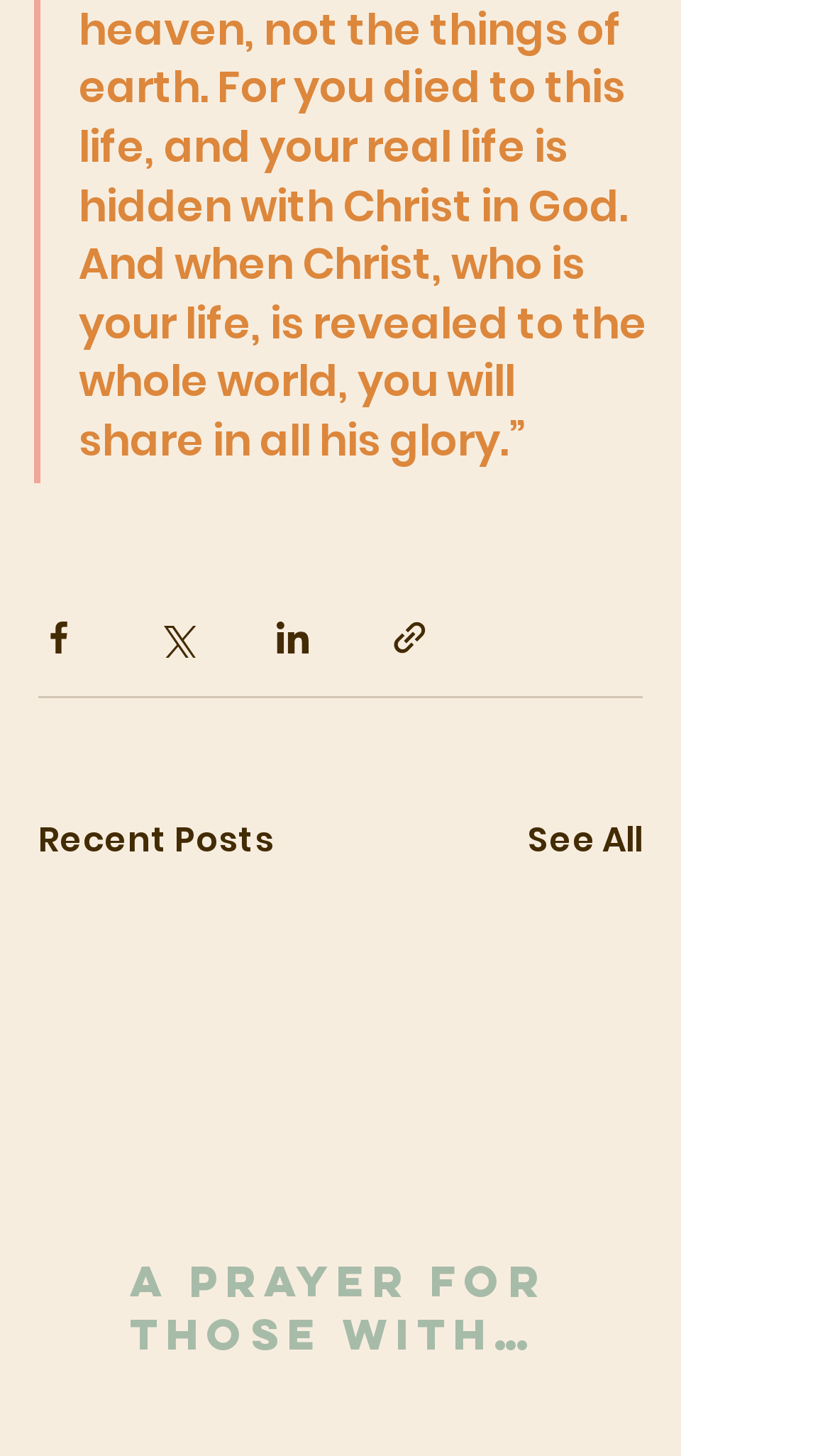Please identify the coordinates of the bounding box that should be clicked to fulfill this instruction: "Share via link".

[0.469, 0.425, 0.518, 0.452]